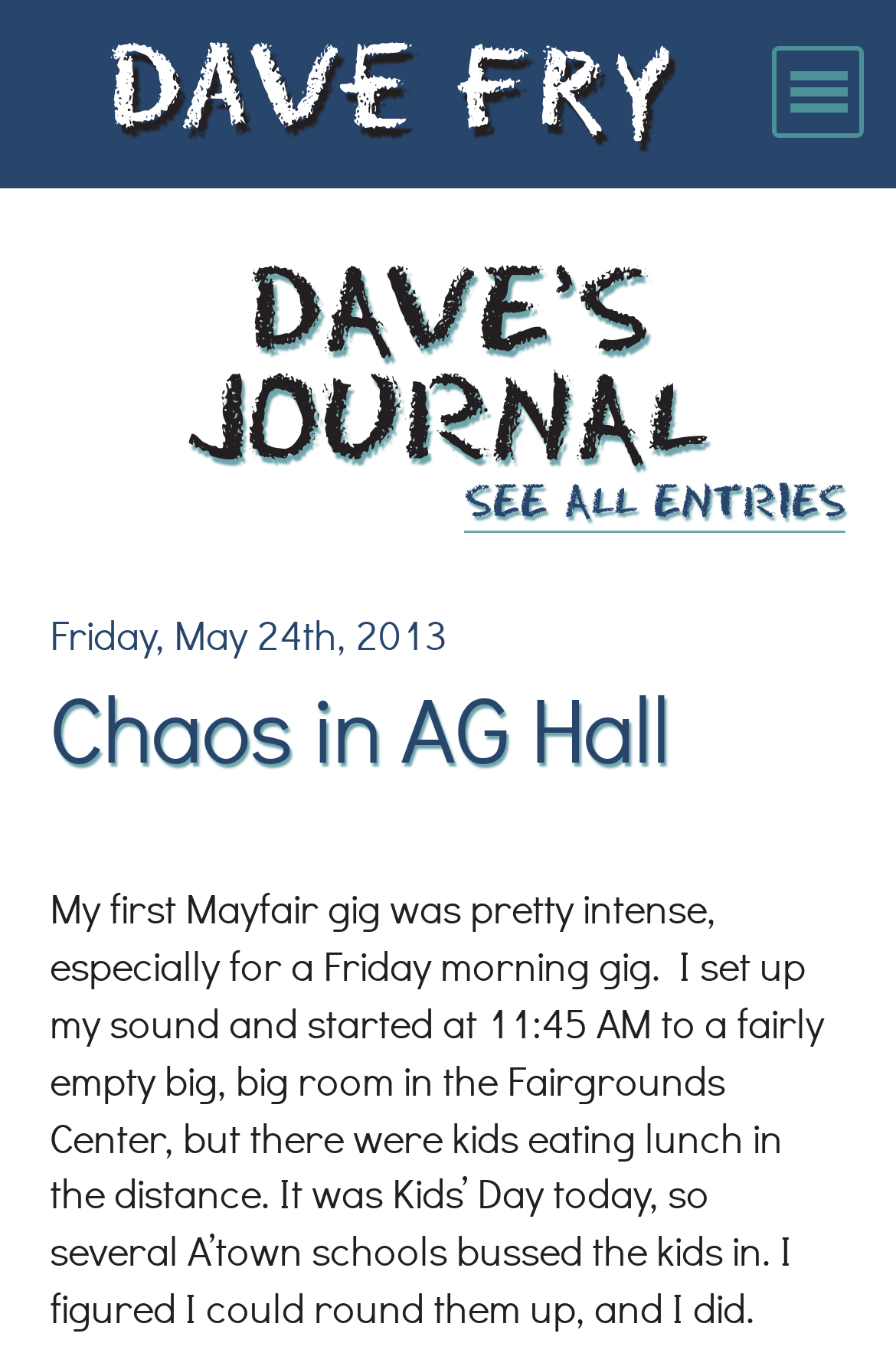Please identify the bounding box coordinates of the area that needs to be clicked to fulfill the following instruction: "click on the site menu button."

[0.862, 0.033, 0.965, 0.101]